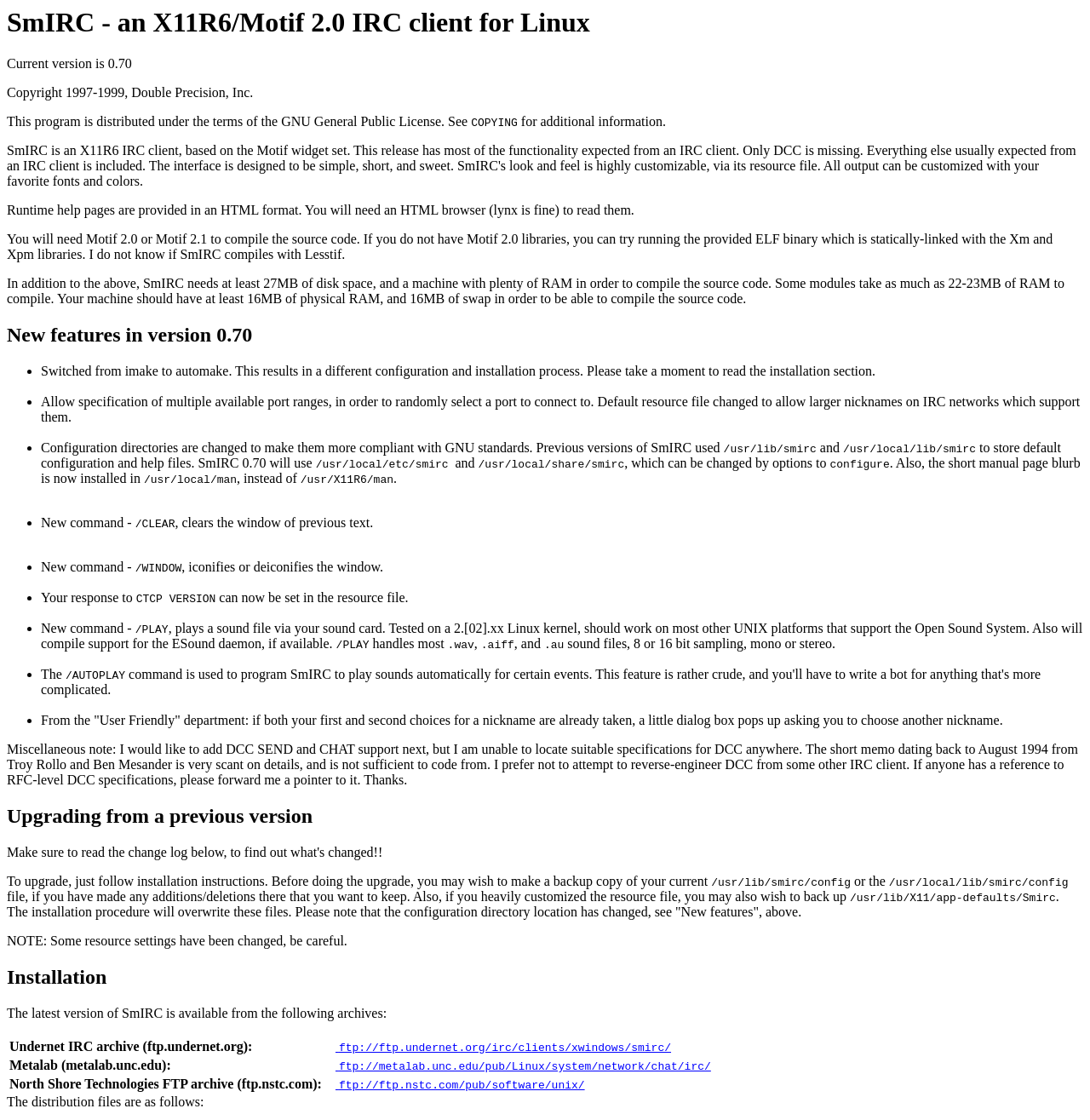Where can the latest version of SmIRC be downloaded from?
Please use the visual content to give a single word or phrase answer.

Undernet IRC archive, Metalab